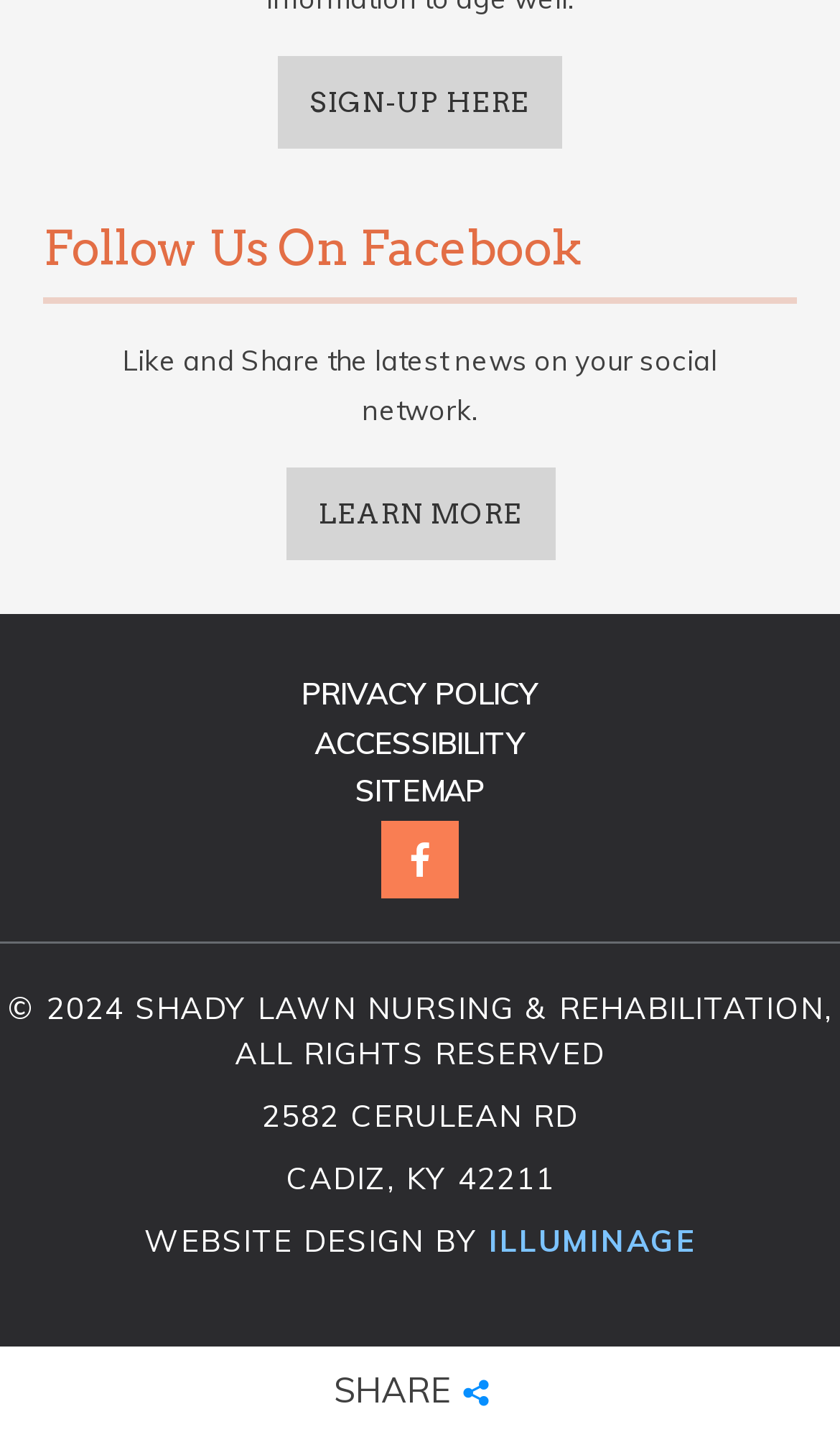Give a short answer to this question using one word or a phrase:
What is the name of the nursing and rehabilitation center?

SHADY LAWN NURSING & REHABILITATION